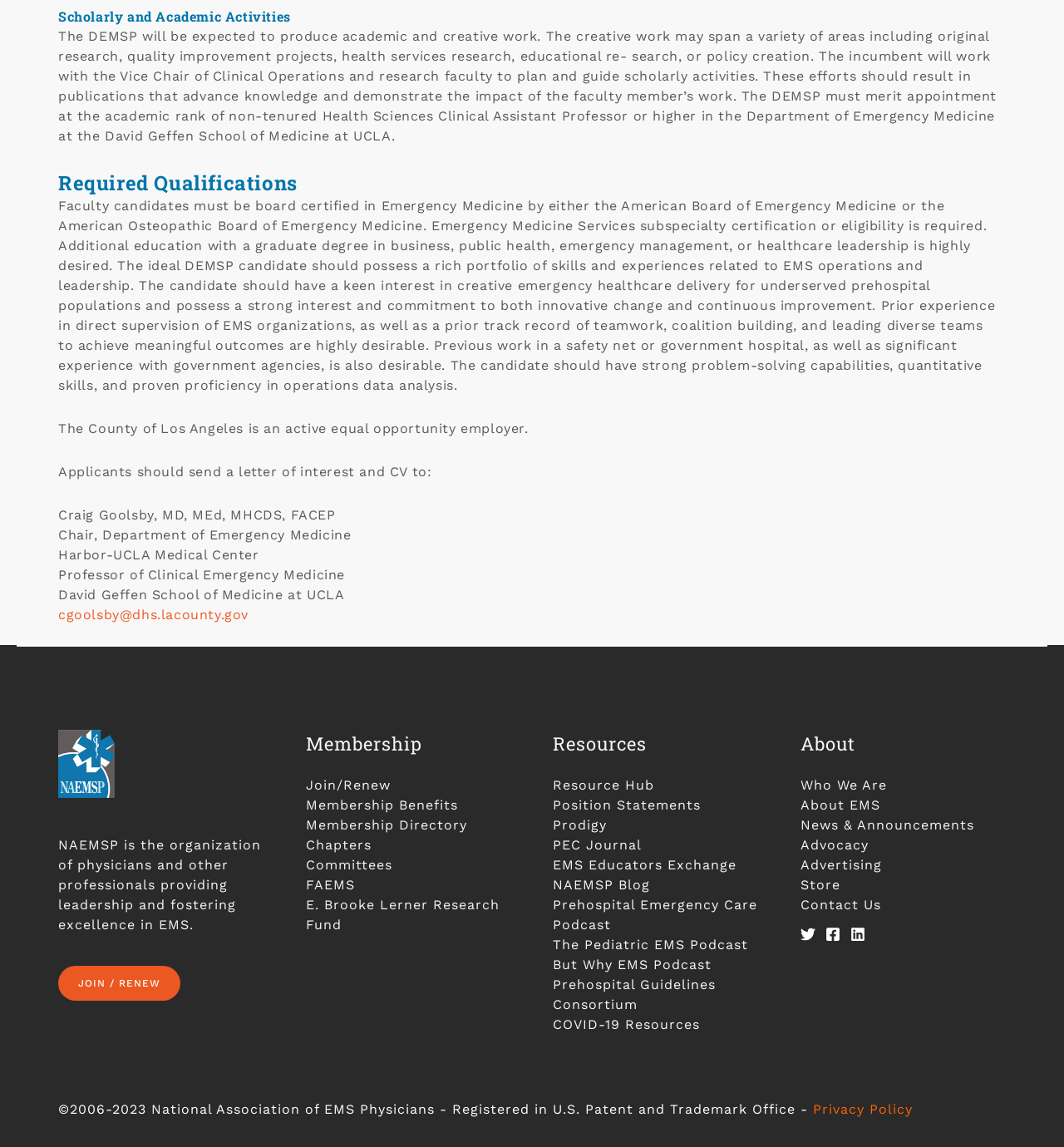Identify the bounding box for the element characterized by the following description: "Membership Directory".

[0.287, 0.712, 0.439, 0.726]